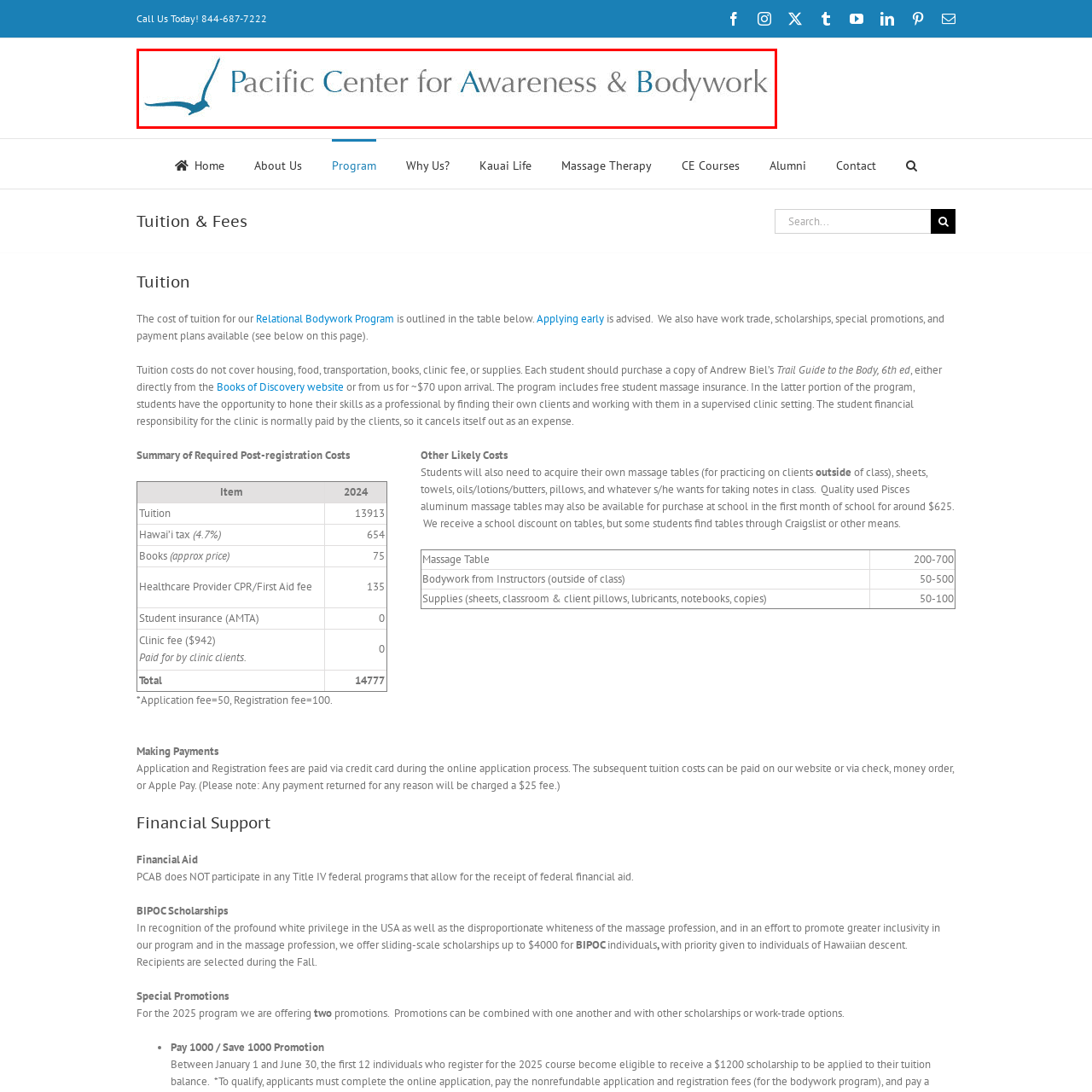What color is 'Awareness' in the logo?
Review the content shown inside the red bounding box in the image and offer a detailed answer to the question, supported by the visual evidence.

The logo of the Pacific Center for Awareness & Bodywork presents the center's name in a modern and inviting font, with 'Pacific Center for' in a soft, muted gray, 'Awareness' in a vibrant blue, and '& Bodywork' returning to the gray tone. This color scheme creates a sense of balance and harmony, emphasizing the center's focus on holistic well-being.